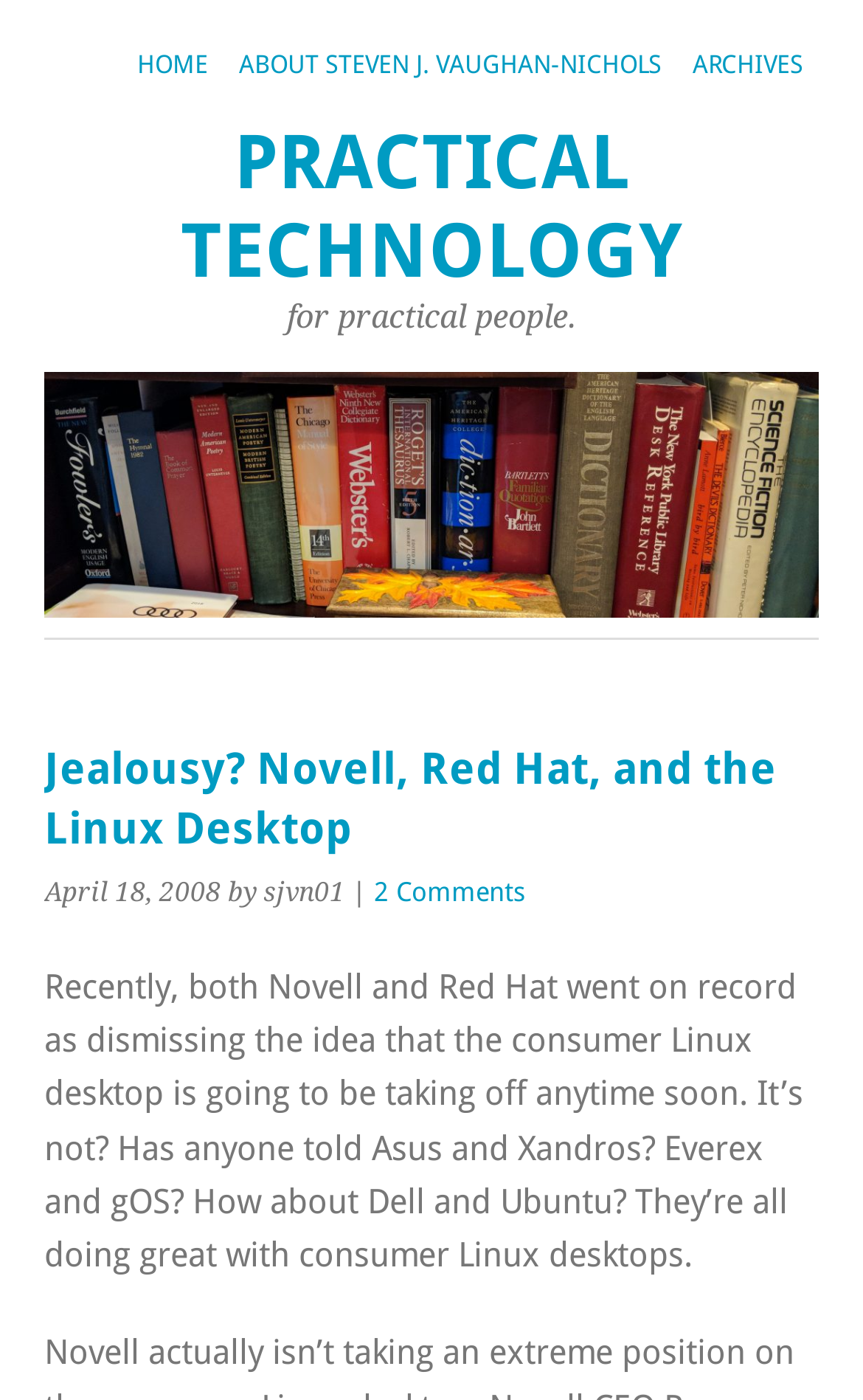What is the date of the article?
Based on the image, answer the question with as much detail as possible.

The date of the article can be found by looking at the text 'April 18, 2008' which is located below the article title.